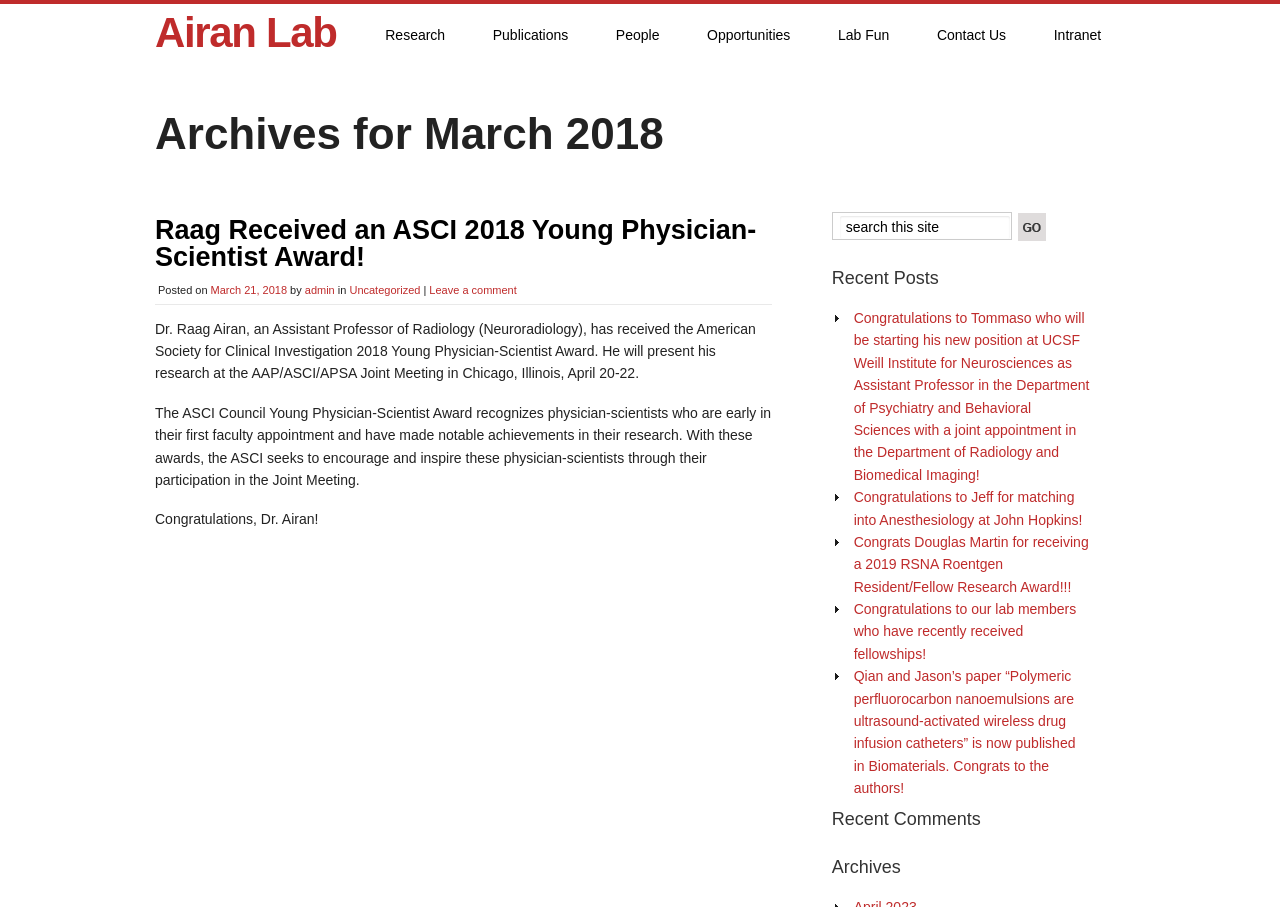What is the name of the lab?
Please use the visual content to give a single word or phrase answer.

Airan Lab